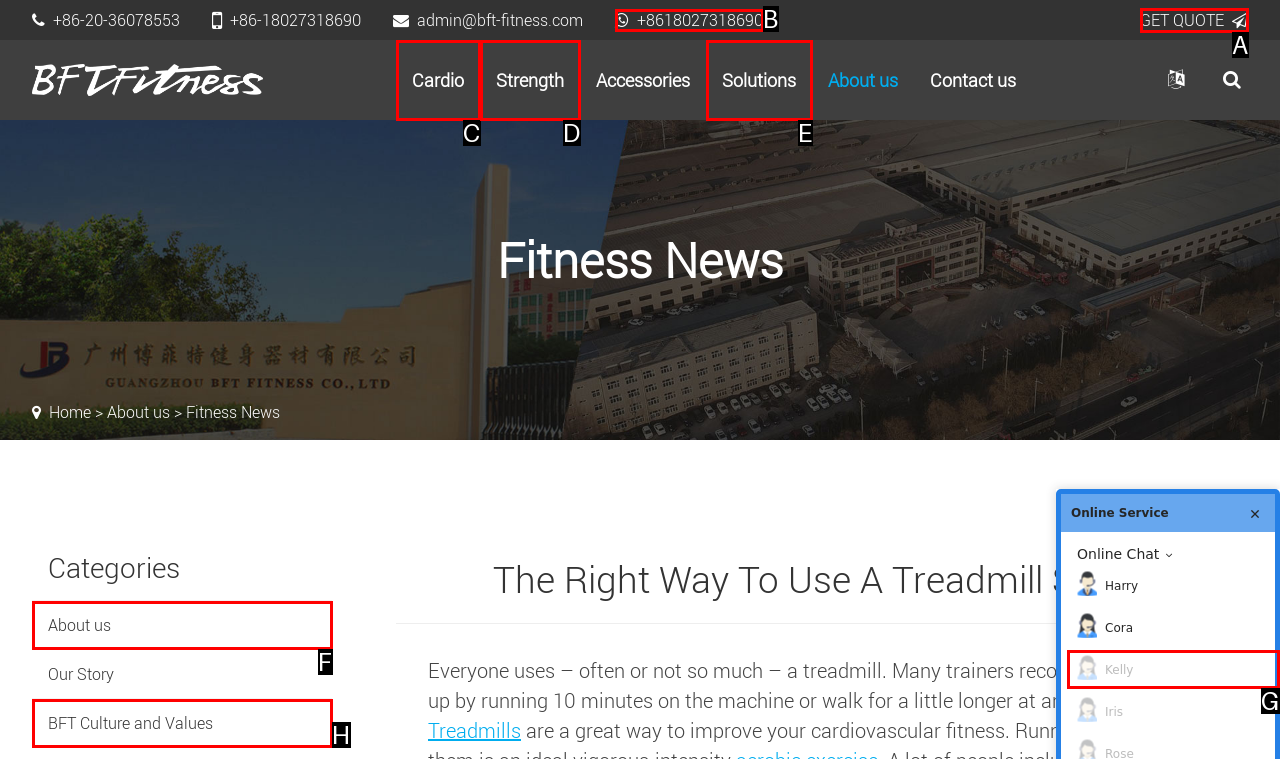Select the letter that aligns with the description: GET QUOTE. Answer with the letter of the selected option directly.

A